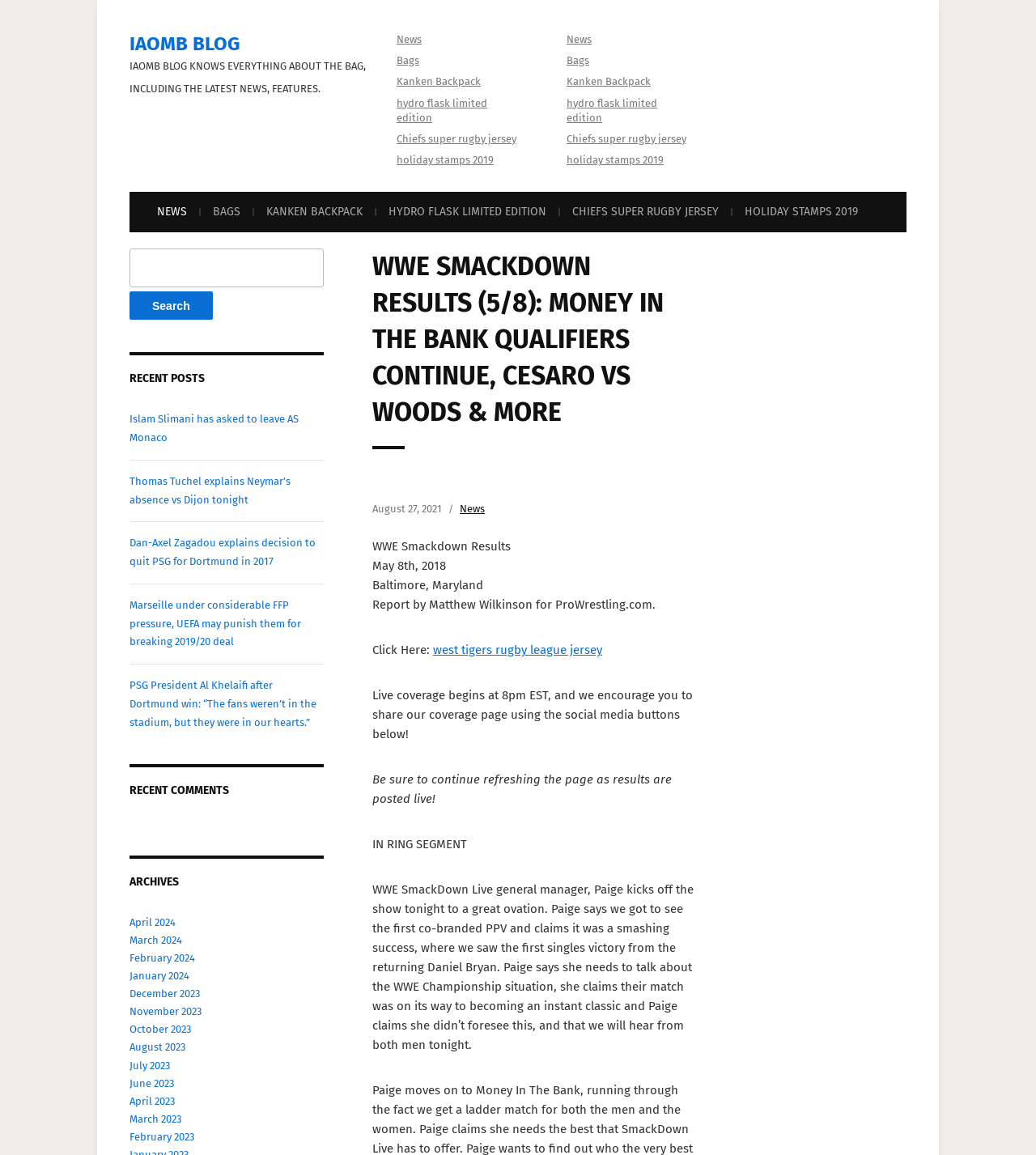Pinpoint the bounding box coordinates of the element you need to click to execute the following instruction: "Read recent post about Islam Slimani". The bounding box should be represented by four float numbers between 0 and 1, in the format [left, top, right, bottom].

[0.125, 0.358, 0.288, 0.384]